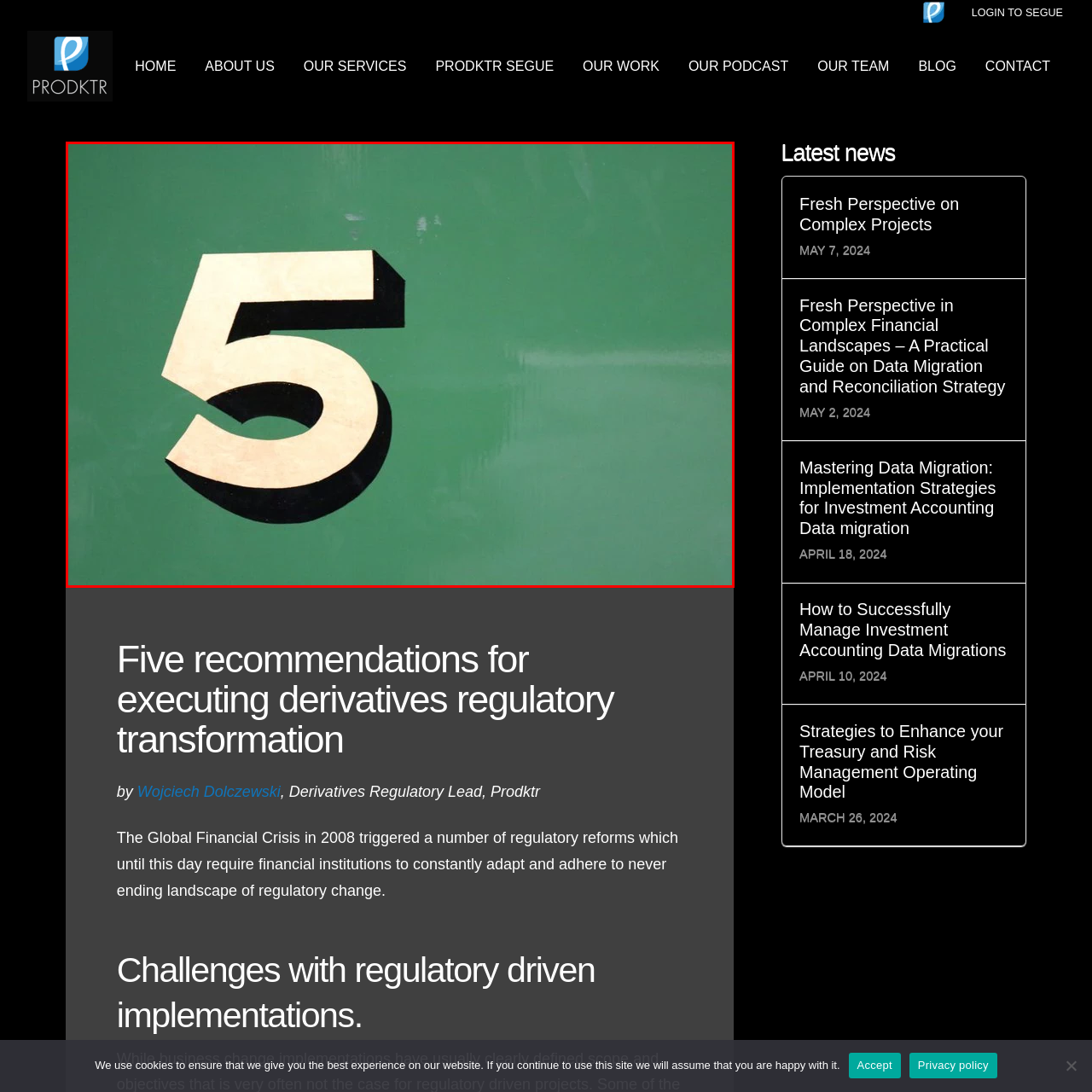Focus on the section within the red boundary and provide a detailed description.

The image prominently features the number "5," presented in bold, stylized font against a vibrant green background. The numeral is artistically designed, combining a smooth, light-colored surface with darker outlines, creating a striking contrast. This visual element is likely associated with the topic of "Five recommendations for executing derivatives regulatory transformation," suggesting a thematic connection to strategic insights or guidelines related to regulatory practices in the financial sector. The emphasis on the number hints at a structured approach to the content, inviting viewers to explore the five key strategies or recommendations outlined in the accompanying article.